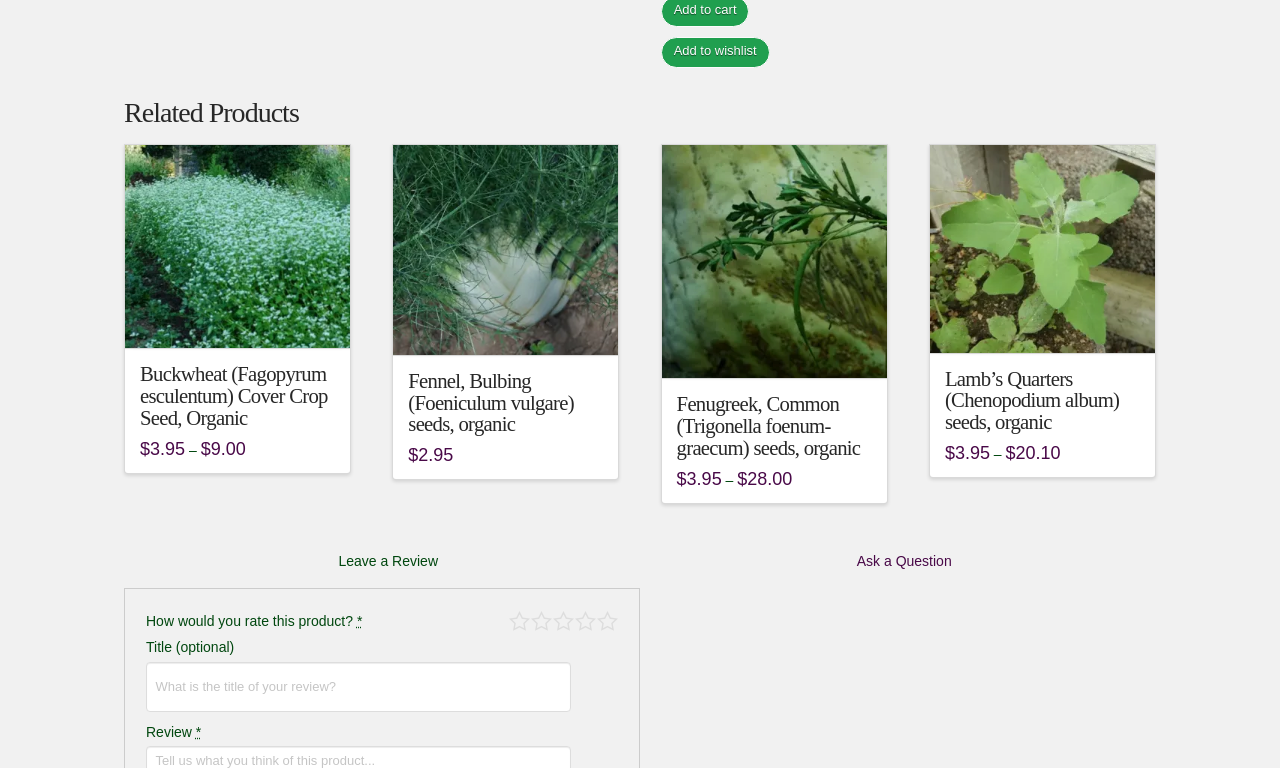Reply to the question below using a single word or brief phrase:
How many related products are listed?

4